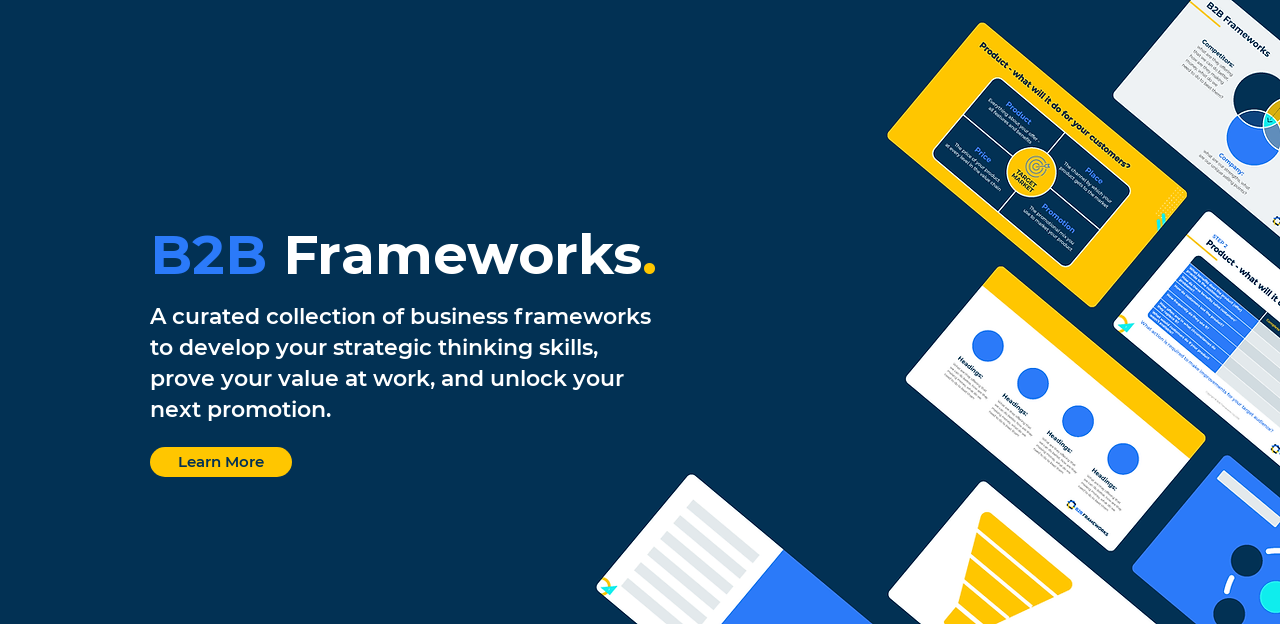What is the color of the background?
Refer to the image and give a detailed answer to the question.

The caption describes the design as being positioned against a rich, dark blue background, which suggests that the background color is a deep shade of blue.